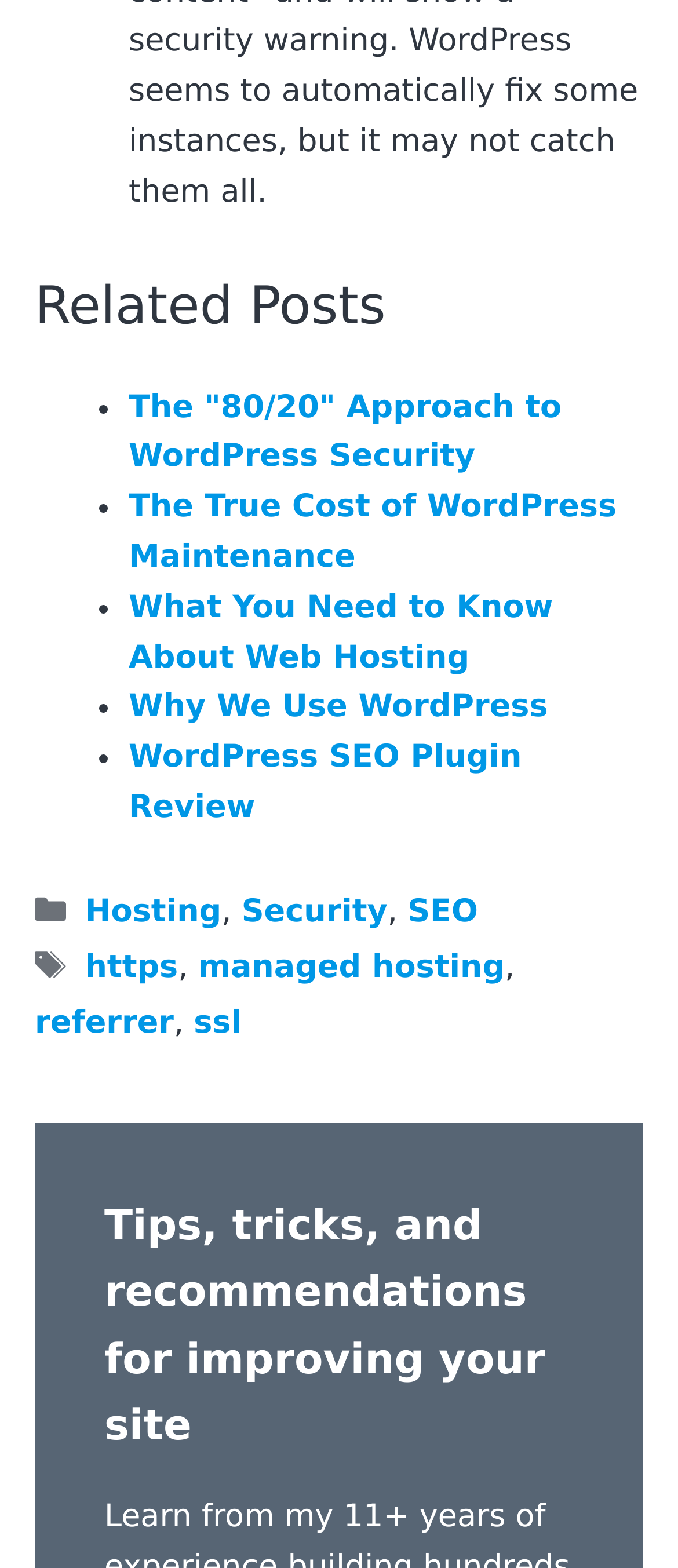What is the topic of the tips and recommendations section?
Using the image provided, answer with just one word or phrase.

improving your site